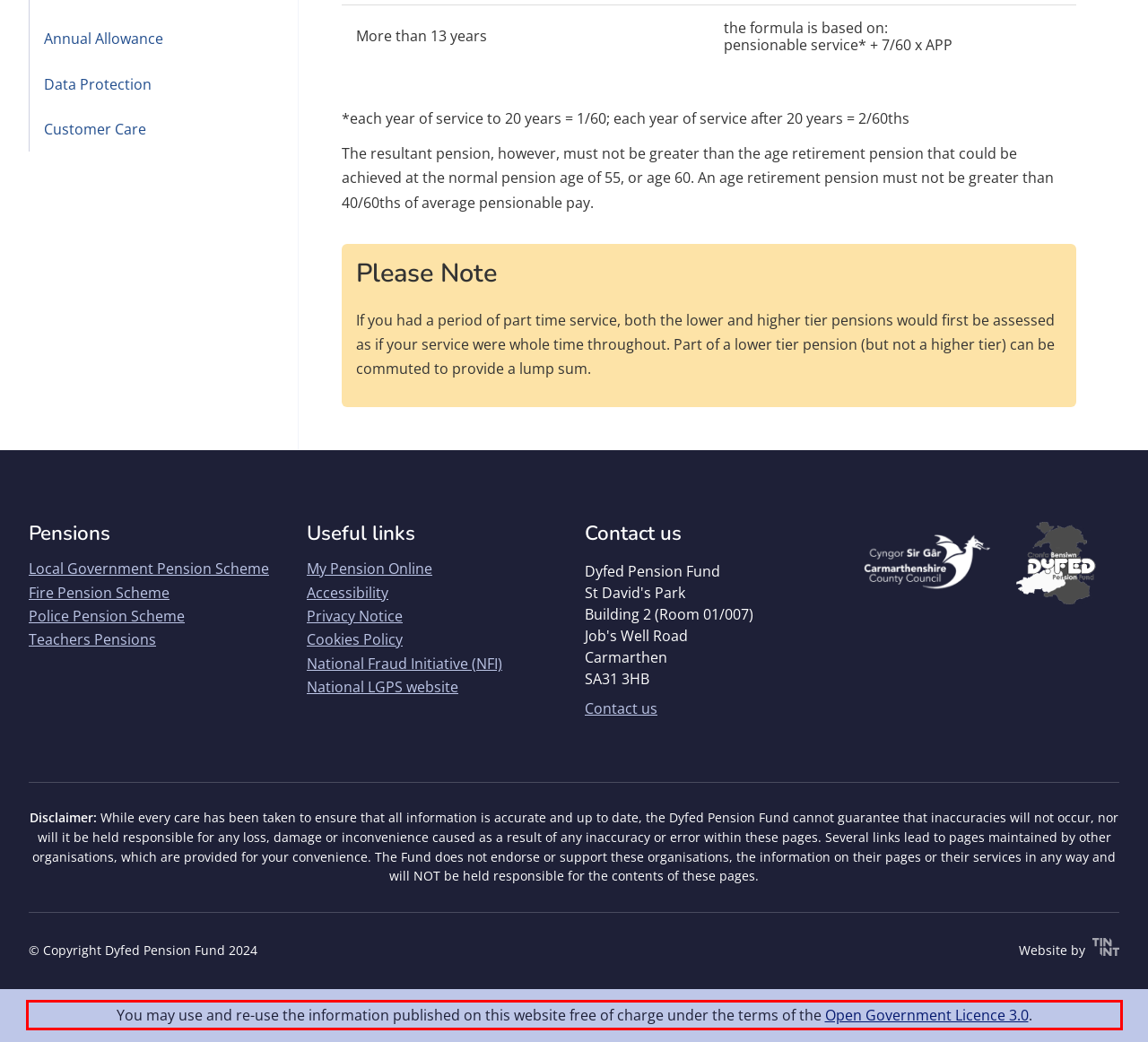You have a screenshot of a webpage with a UI element highlighted by a red bounding box. Use OCR to obtain the text within this highlighted area.

You may use and re-use the information published on this website free of charge under the terms of the Open Government Licence 3.0.